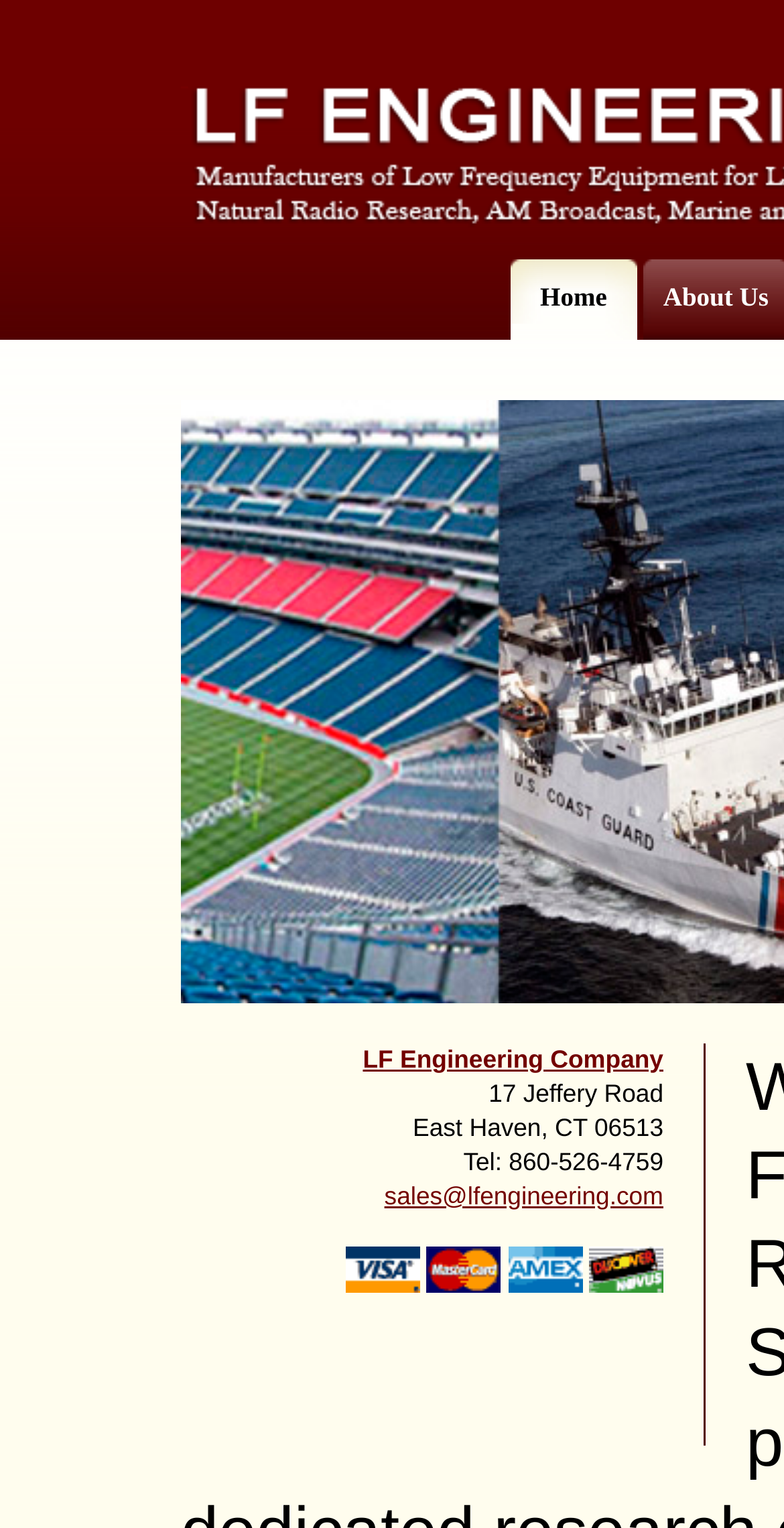What is the phone number of the company?
Answer the question with as much detail as you can, using the image as a reference.

I found the phone number by looking at the static text elements on the webpage, specifically the one that contains the phone number information, which is 'Tel: 860-526-4759'.